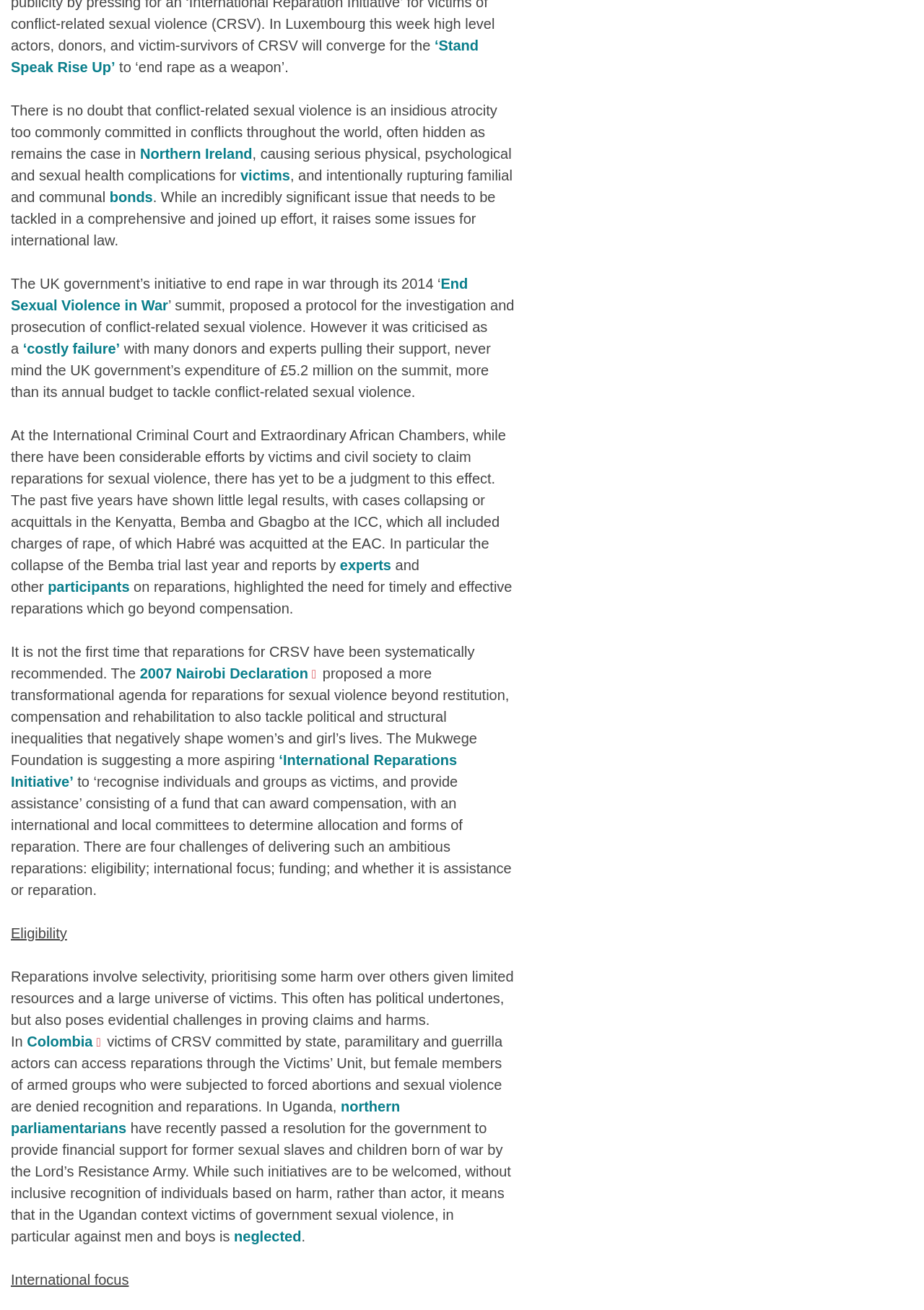What is the main topic of this webpage?
Using the image, elaborate on the answer with as much detail as possible.

Based on the content of the webpage, it appears to be discussing the issue of conflict-related sexual violence, its impact on victims, and efforts to address it, including reparations and international law.